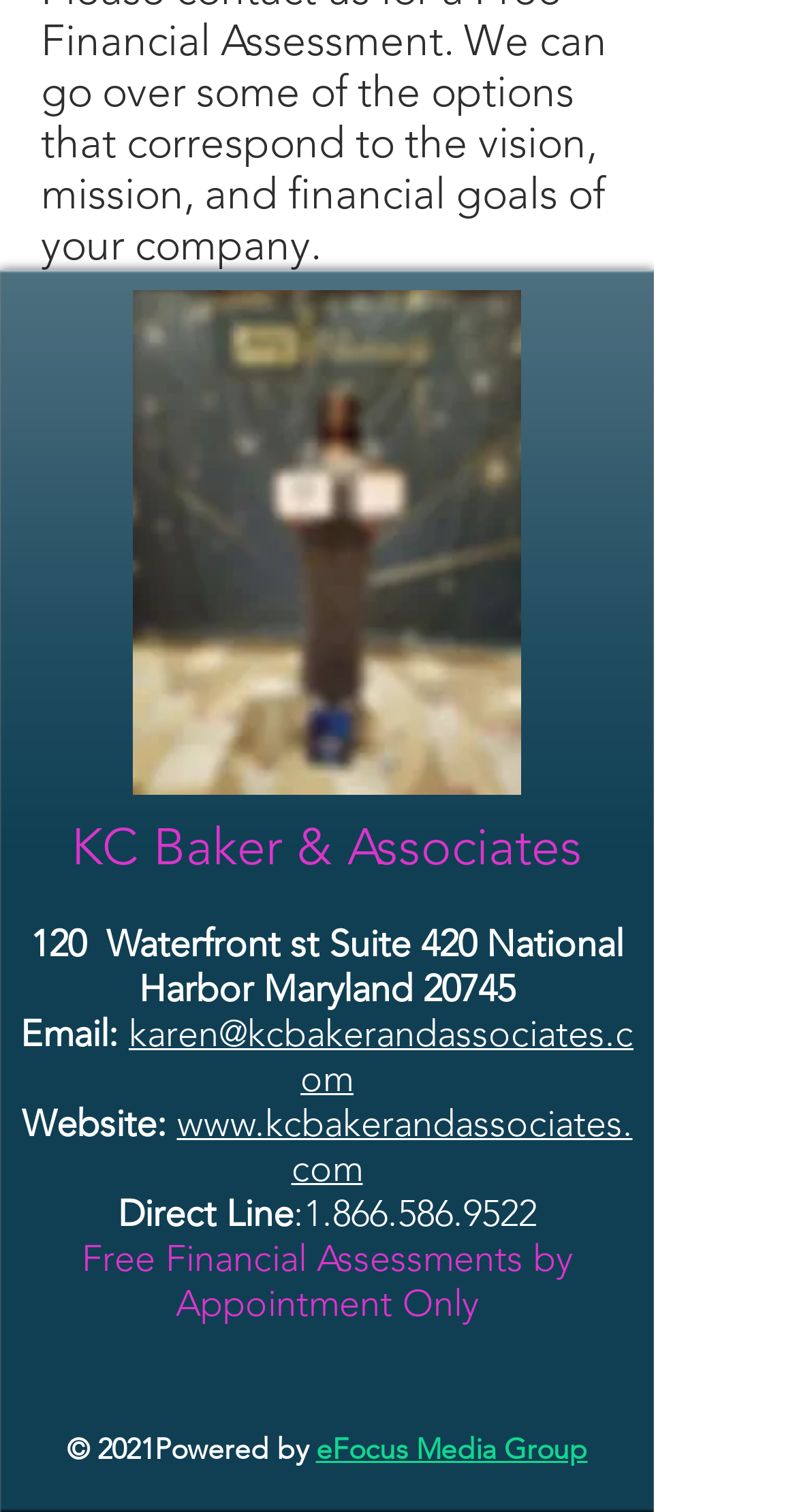Provide a single word or phrase to answer the given question: 
How many social media platforms are listed?

4